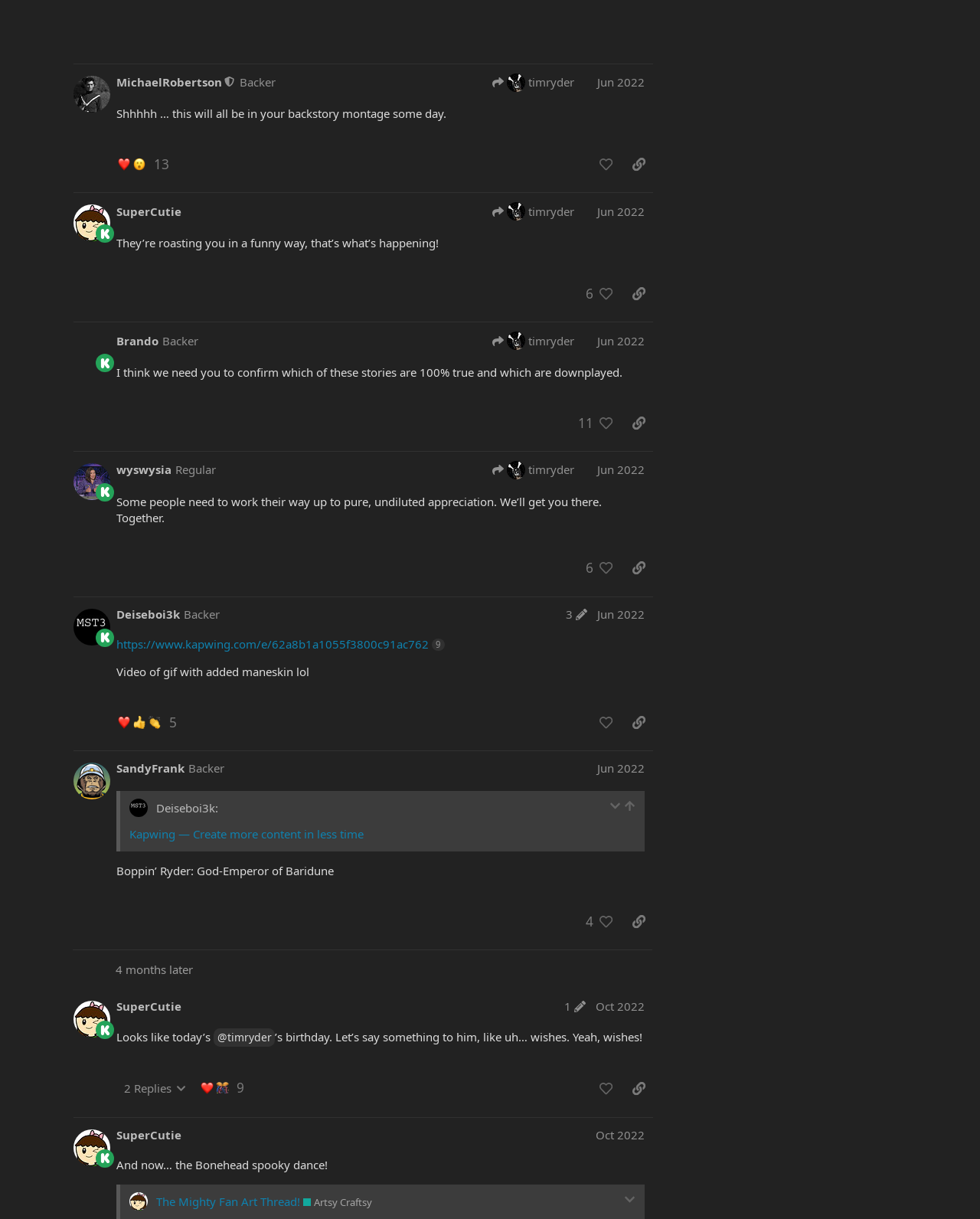Describe all the key features of the webpage in detail.

This webpage appears to be a discussion thread on a forum dedicated to Mystery Science Theater 3000 (MST3K). The thread is titled "Tim Ryder : Grand Emperor of Baritone Appreciation" and has 85 posts.

At the top of the page, there is a header section with links to "Mystery Science Discourse 3000" and "MST3K Central". Below this, there is a category description that explains the purpose of the forum.

The main content of the page is divided into multiple posts, each with a heading that displays the username of the poster, their status (e.g., moderator, backer), and the date of the post. Each post also has a text area where the user has written their message.

There are several buttons and links throughout the page, including "Log In", "Inbox", "Search", and "menu" buttons at the top right corner. There are also links to specific dates, such as "May 2022" and "Feb 12", which likely lead to other threads or posts.

The posts themselves contain a mix of text, links, and images. Some posts have a "backers2021-verified" badge, indicating that the user is a verified backer of the project. There are also buttons to "like" and "share" each post.

Overall, the page appears to be a lively discussion forum where fans of MST3K can share their thoughts and opinions on various topics related to the show.